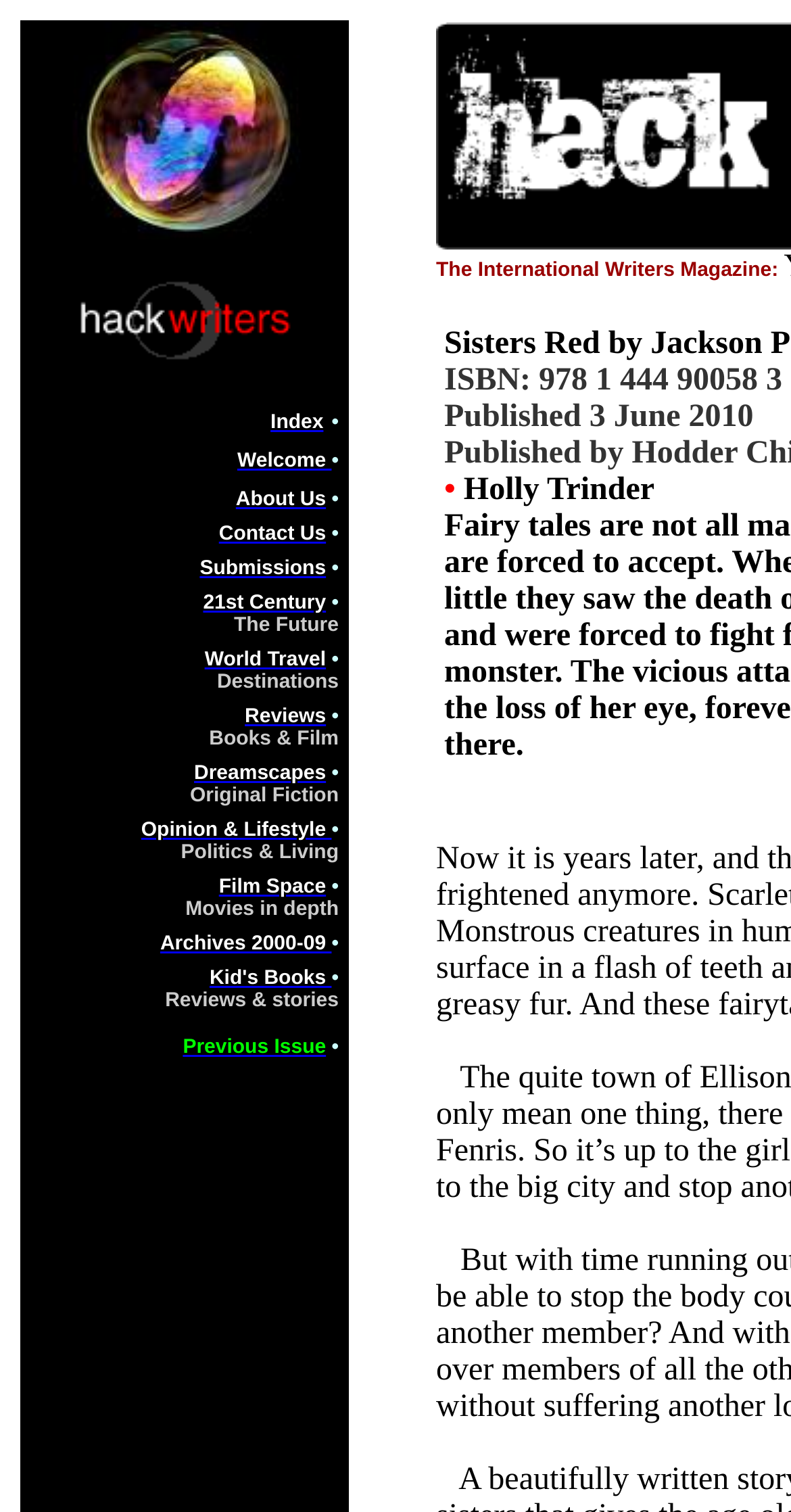Determine the bounding box coordinates of the area to click in order to meet this instruction: "Visit the About Us page".

[0.298, 0.323, 0.412, 0.338]